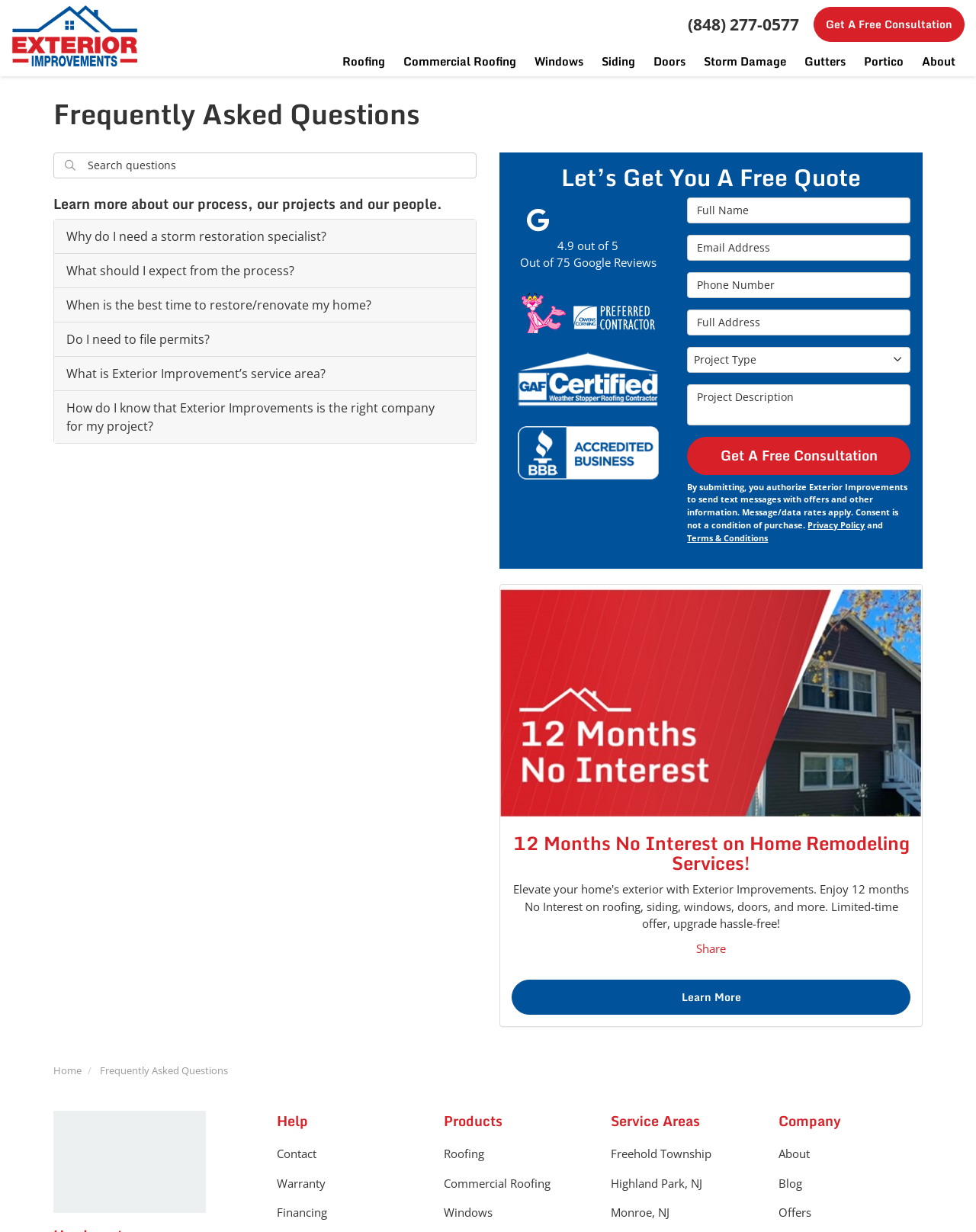Reply to the question below using a single word or brief phrase:
What is the purpose of the 'Get A Free Consultation' button?

To request a free consultation